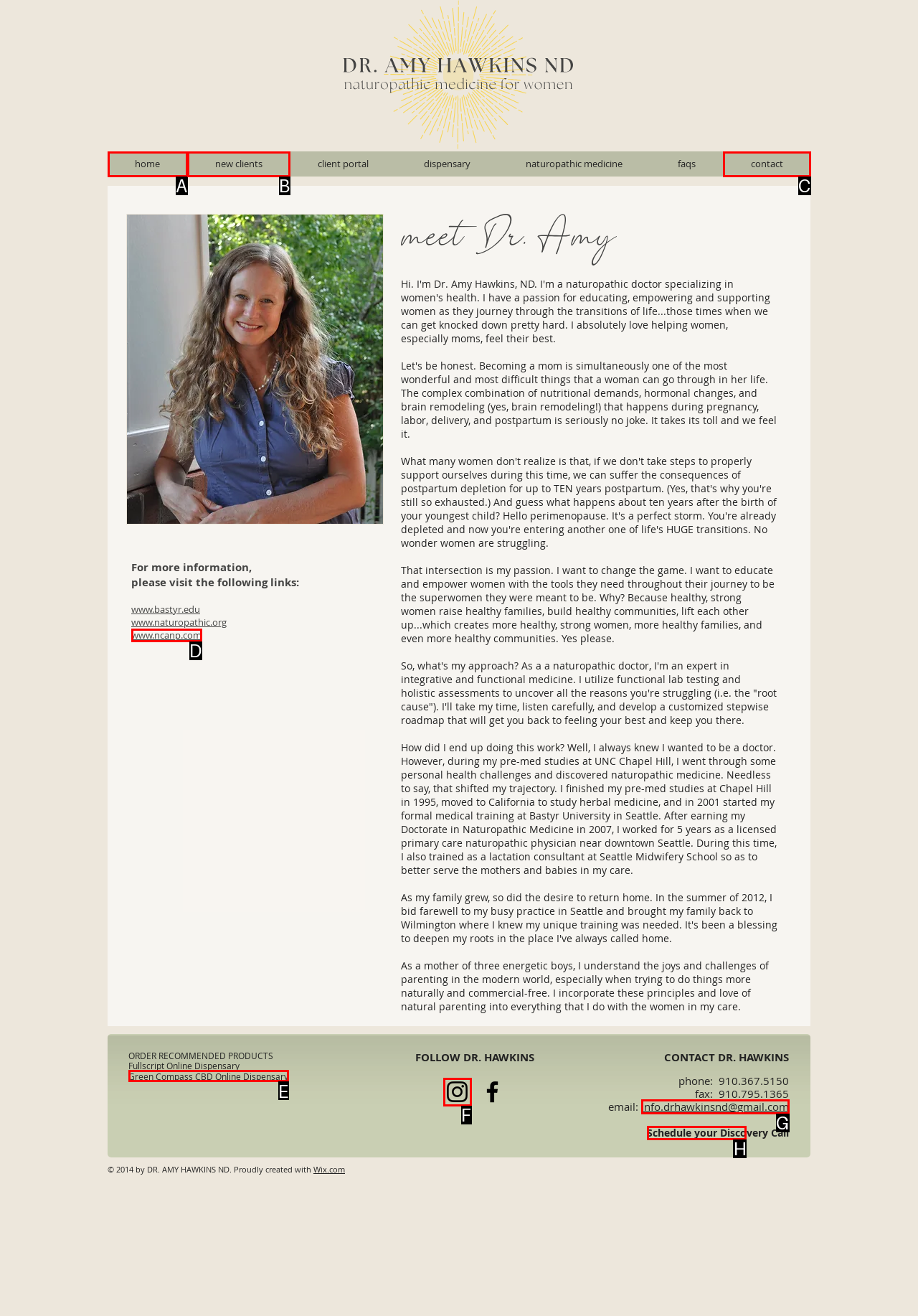Choose the HTML element that should be clicked to accomplish the task: schedule a discovery call. Answer with the letter of the chosen option.

H